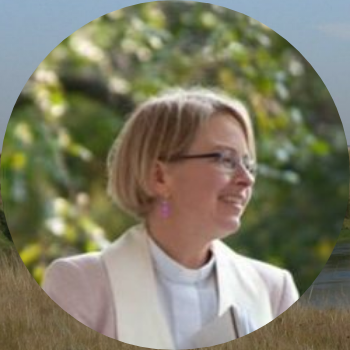Give a concise answer using only one word or phrase for this question:
What is the shape of the photo framing?

Circular